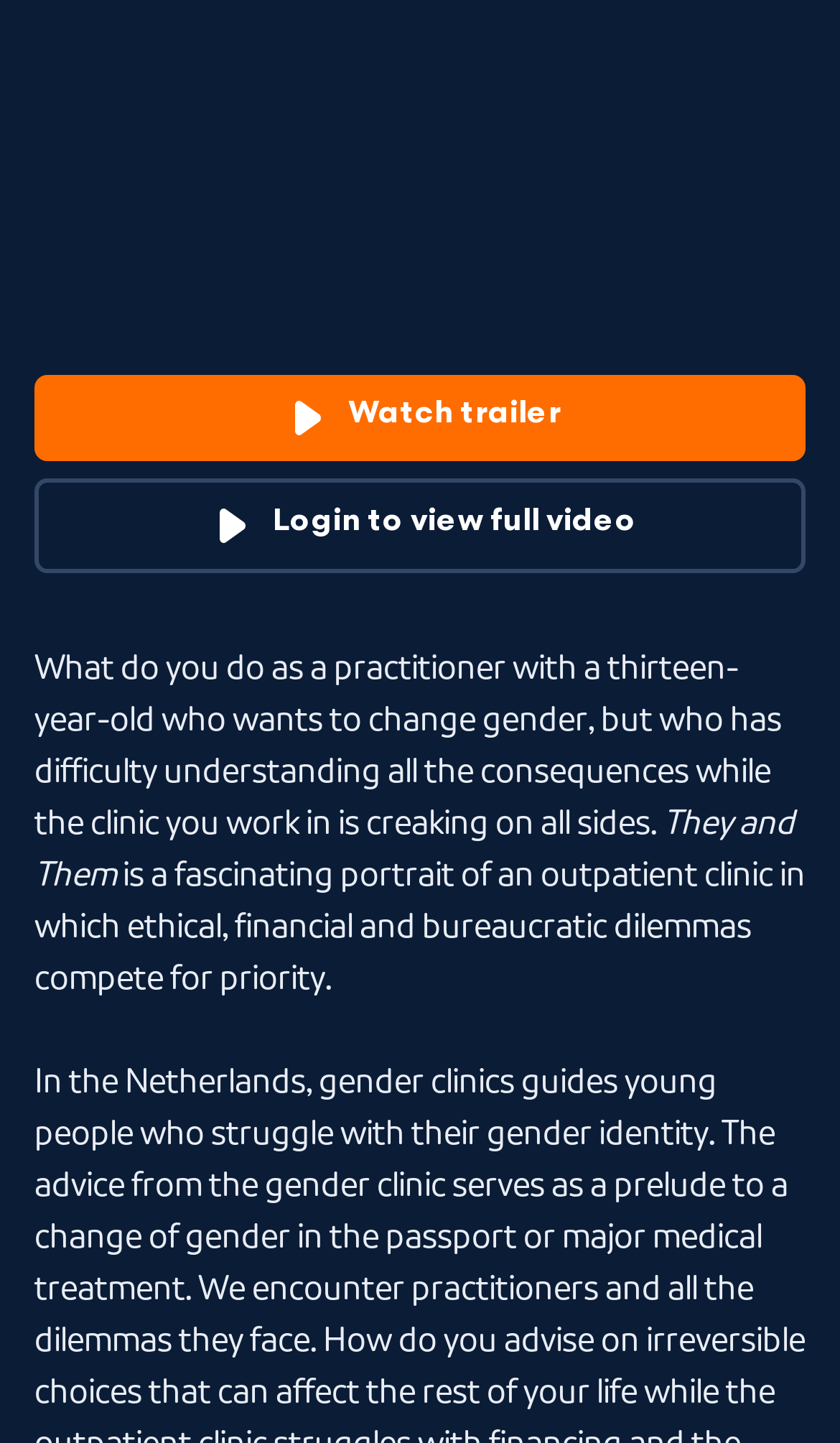From the webpage screenshot, identify the region described by VPRO. Provide the bounding box coordinates as (top-left x, top-left y, bottom-right x, bottom-right y), with each value being a floating point number between 0 and 1.

[0.449, 0.775, 0.551, 0.804]